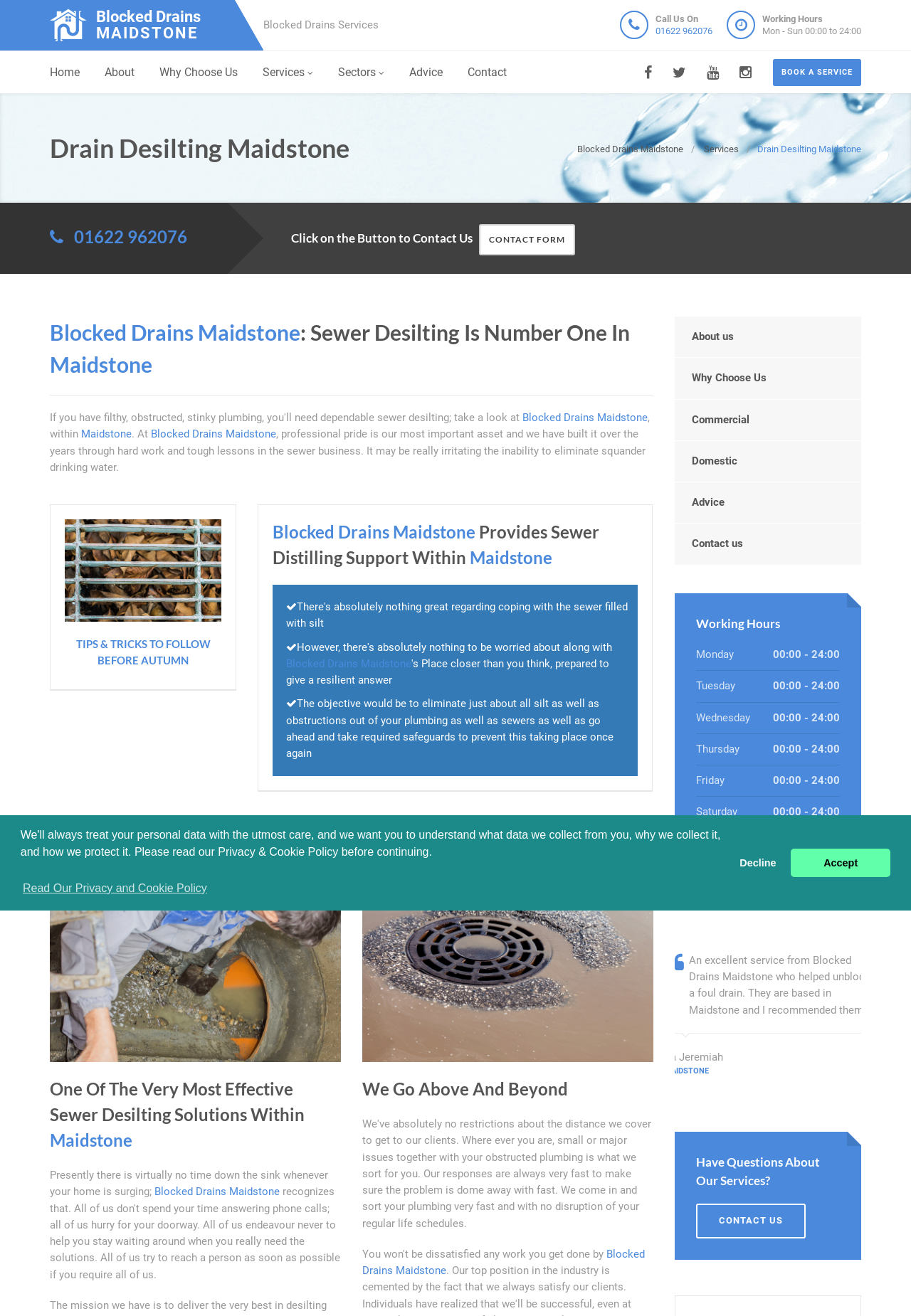Extract the main title from the webpage and generate its text.

Drain Desilting Maidstone